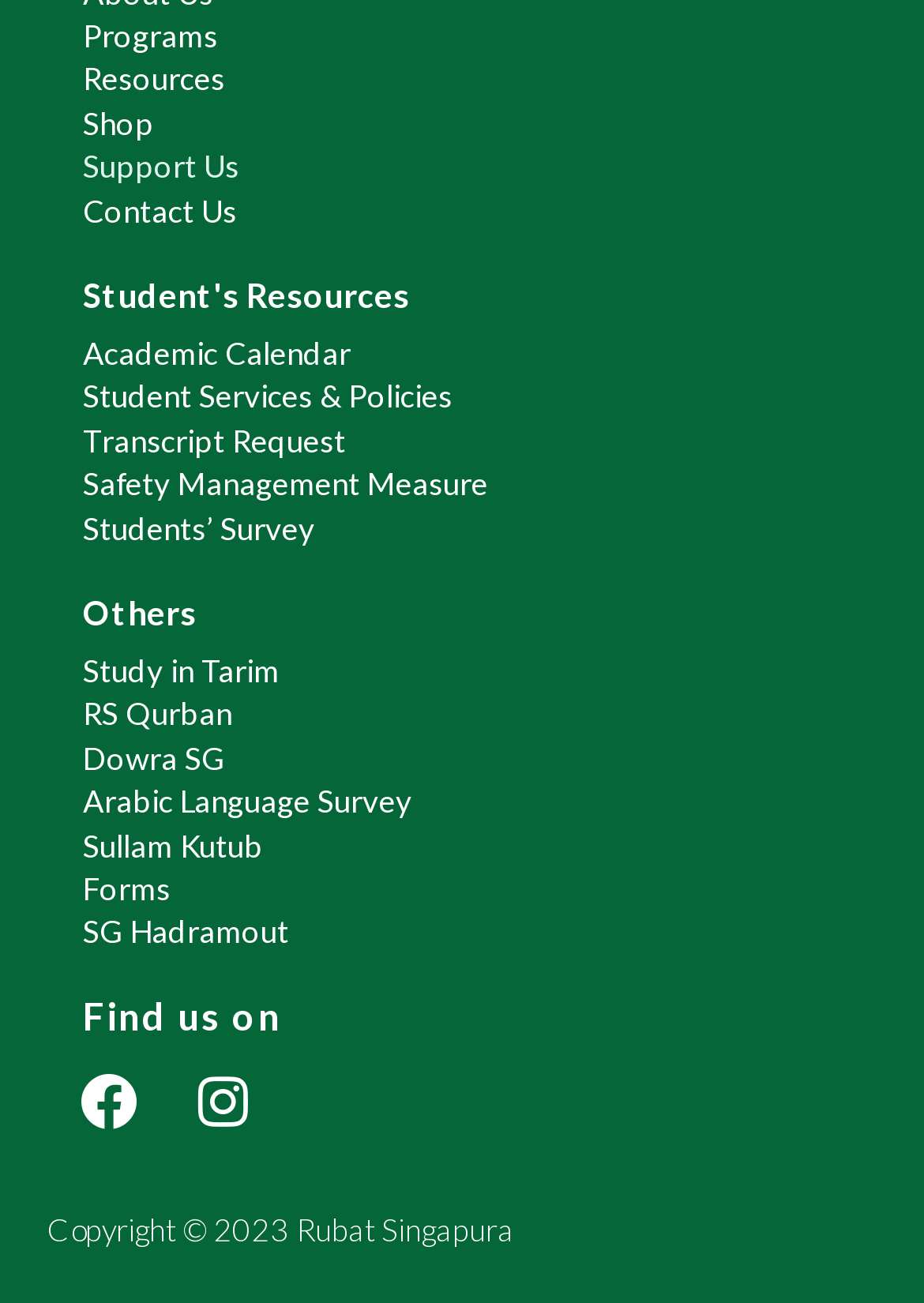Please mark the clickable region by giving the bounding box coordinates needed to complete this instruction: "View Student Services & Policies".

[0.051, 0.288, 0.949, 0.321]